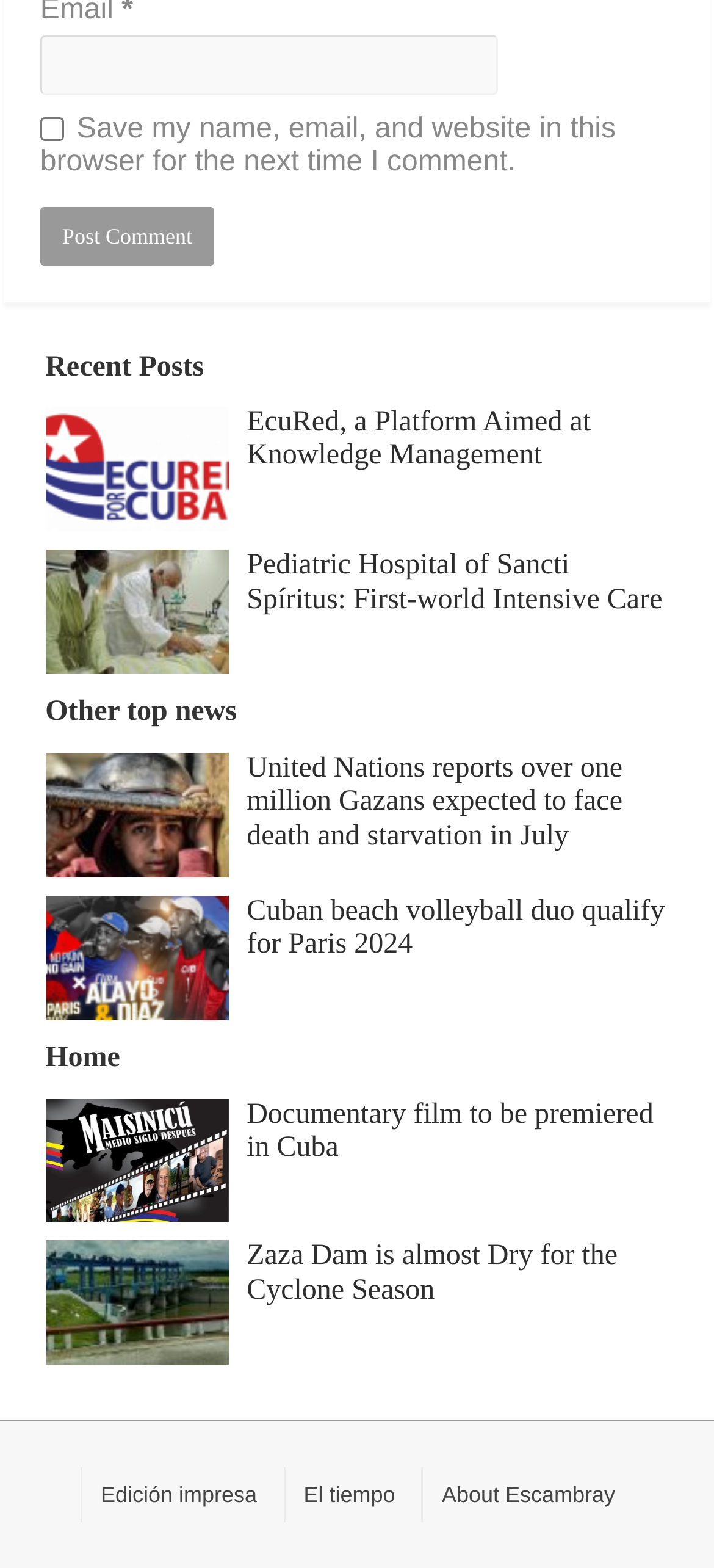Predict the bounding box of the UI element that fits this description: "name="submit" value="Post Comment"".

[0.056, 0.132, 0.3, 0.169]